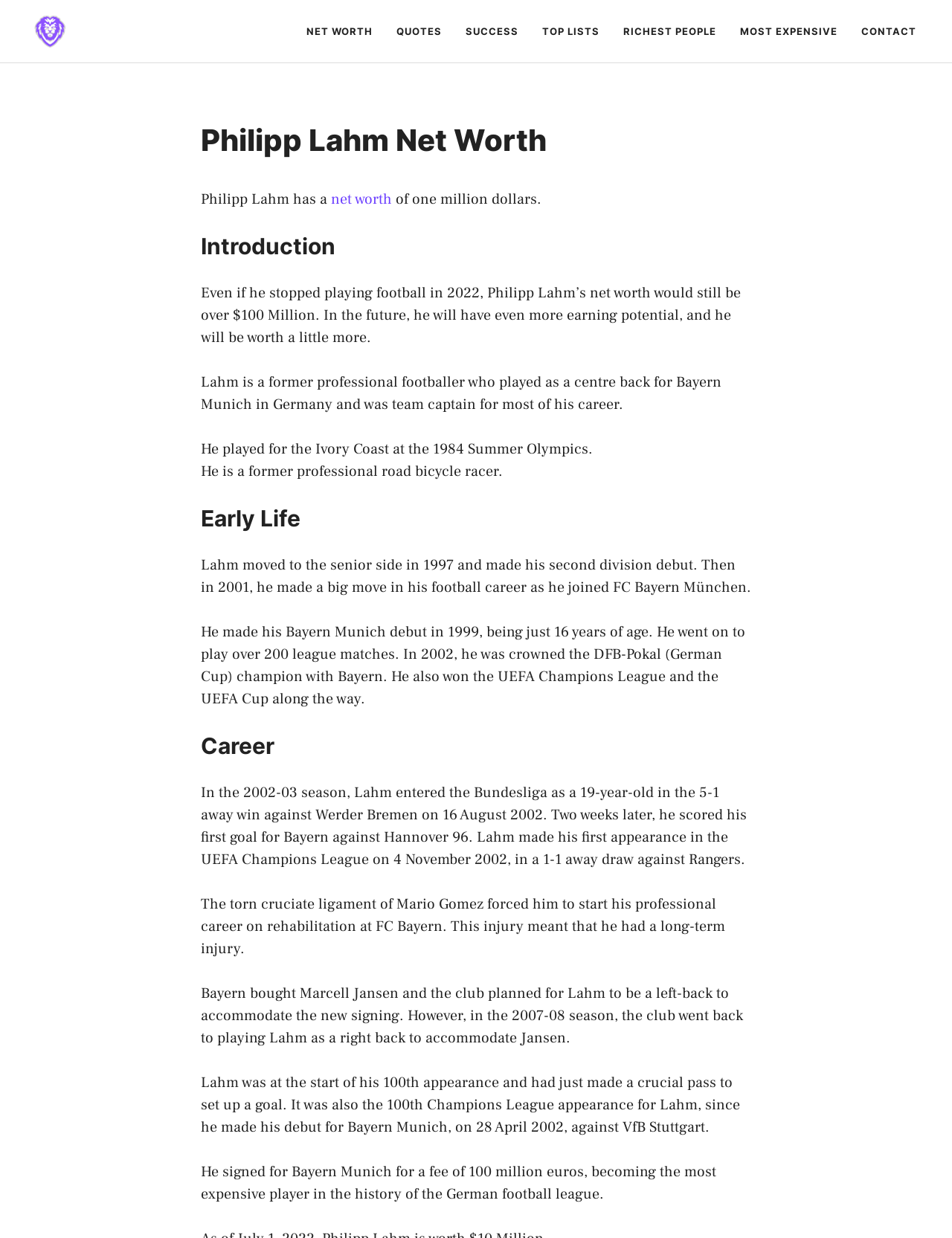Please determine the bounding box coordinates for the element that should be clicked to follow these instructions: "Click on the 'CONTACT' link".

[0.892, 0.007, 0.975, 0.043]